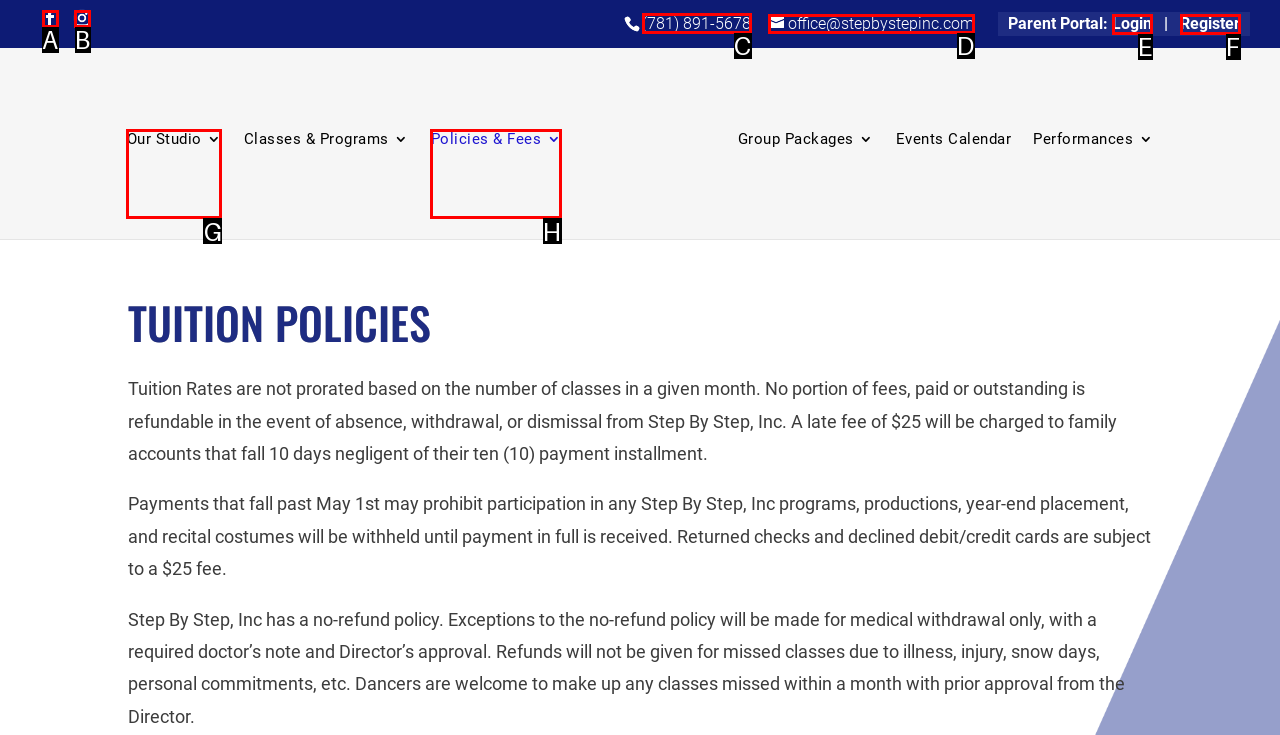Which option should you click on to fulfill this task: Call the phone number? Answer with the letter of the correct choice.

C